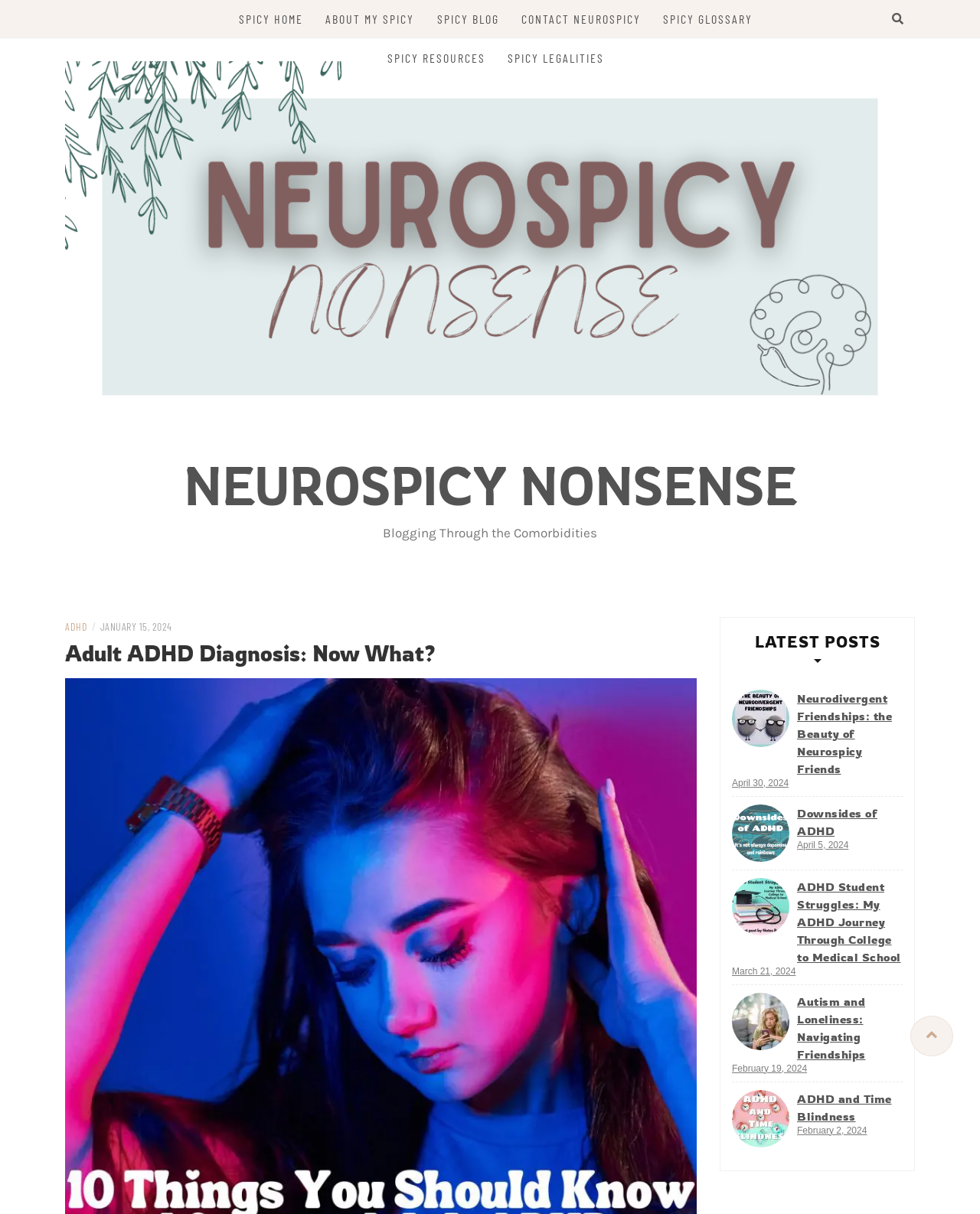Show the bounding box coordinates for the HTML element as described: "title="ADHD and Time Blindness"".

[0.747, 0.898, 0.805, 0.945]